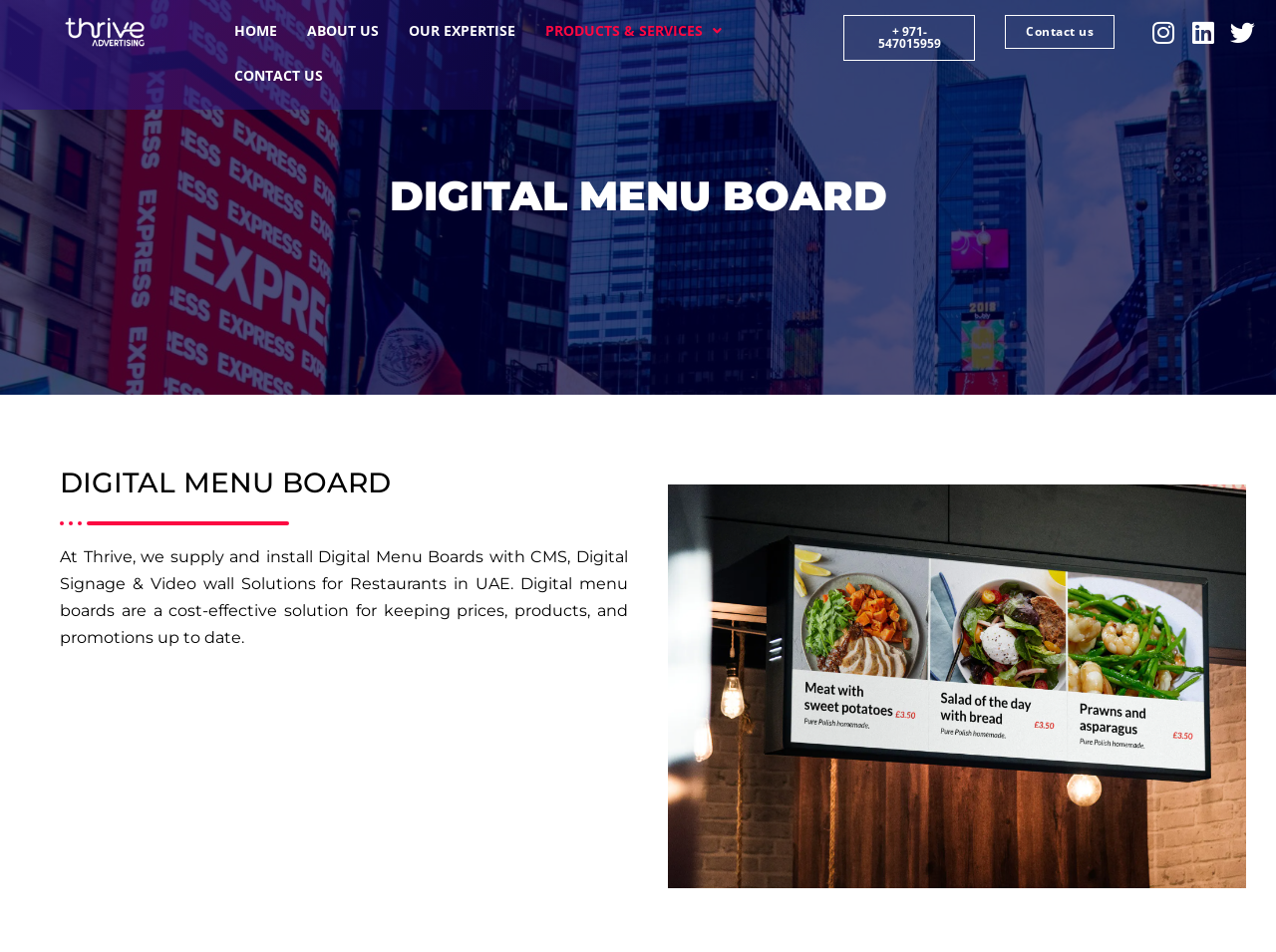Please answer the following question using a single word or phrase: 
How many social media links are there?

2